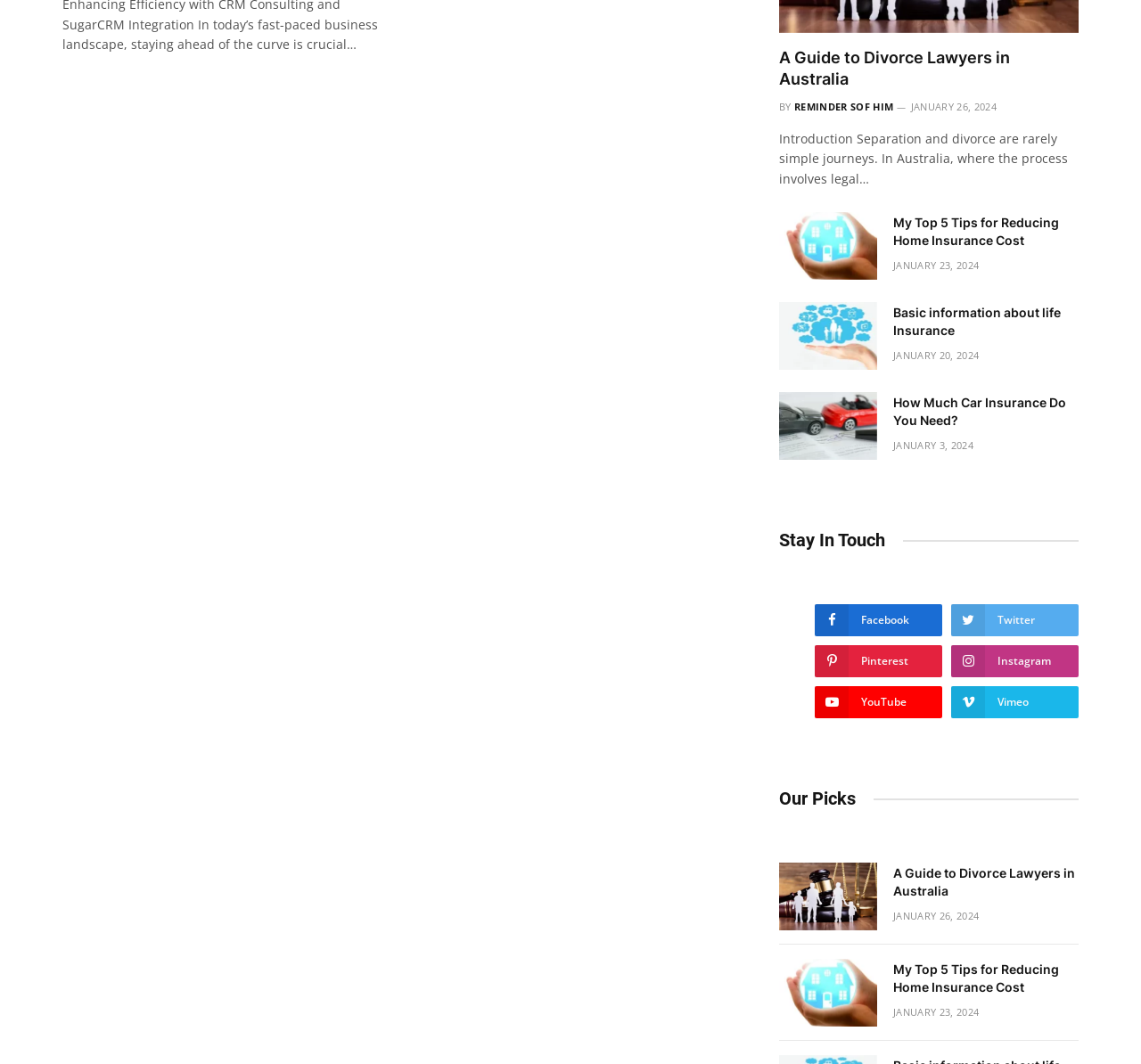Provide the bounding box coordinates of the HTML element this sentence describes: "Instagram". The bounding box coordinates consist of four float numbers between 0 and 1, i.e., [left, top, right, bottom].

[0.834, 0.606, 0.945, 0.636]